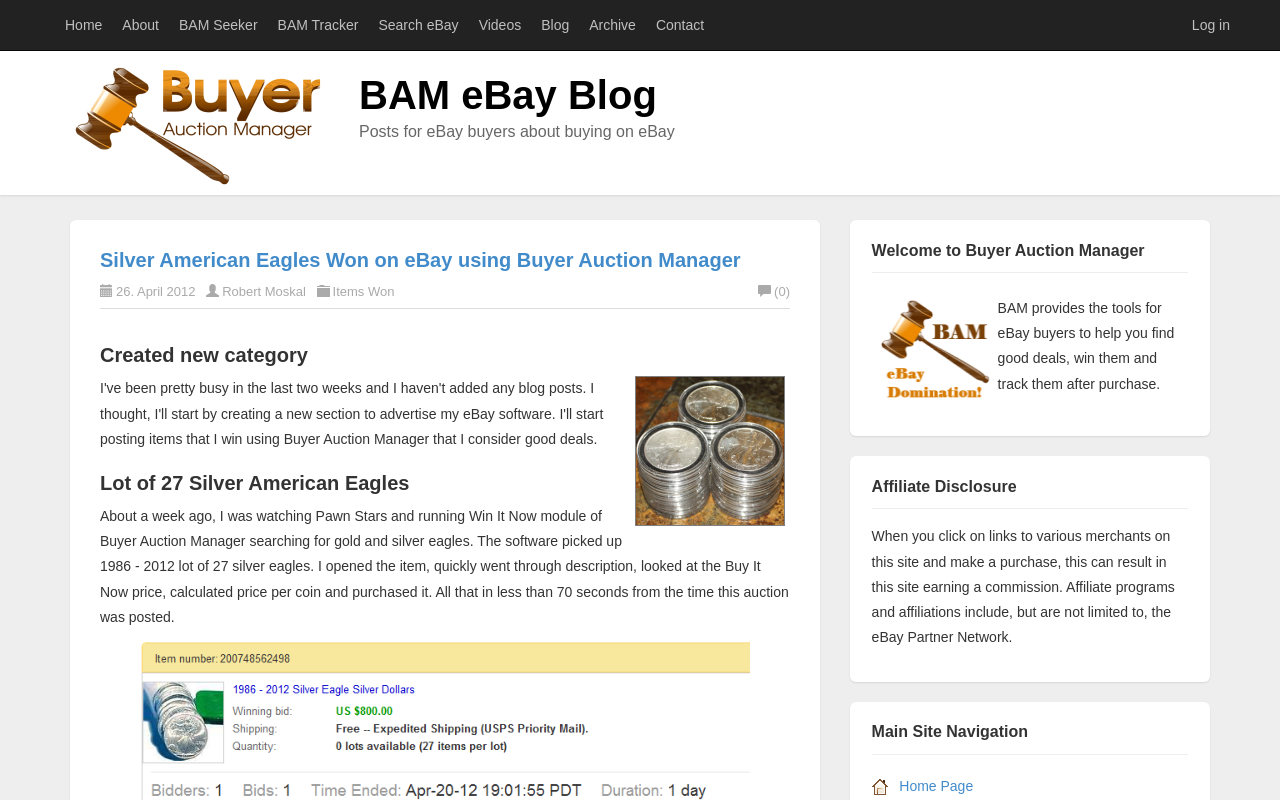What is the category of the post 'Silver American Eagles Won on eBay using Buyer Auction Manager'? Please answer the question using a single word or phrase based on the image.

Items Won